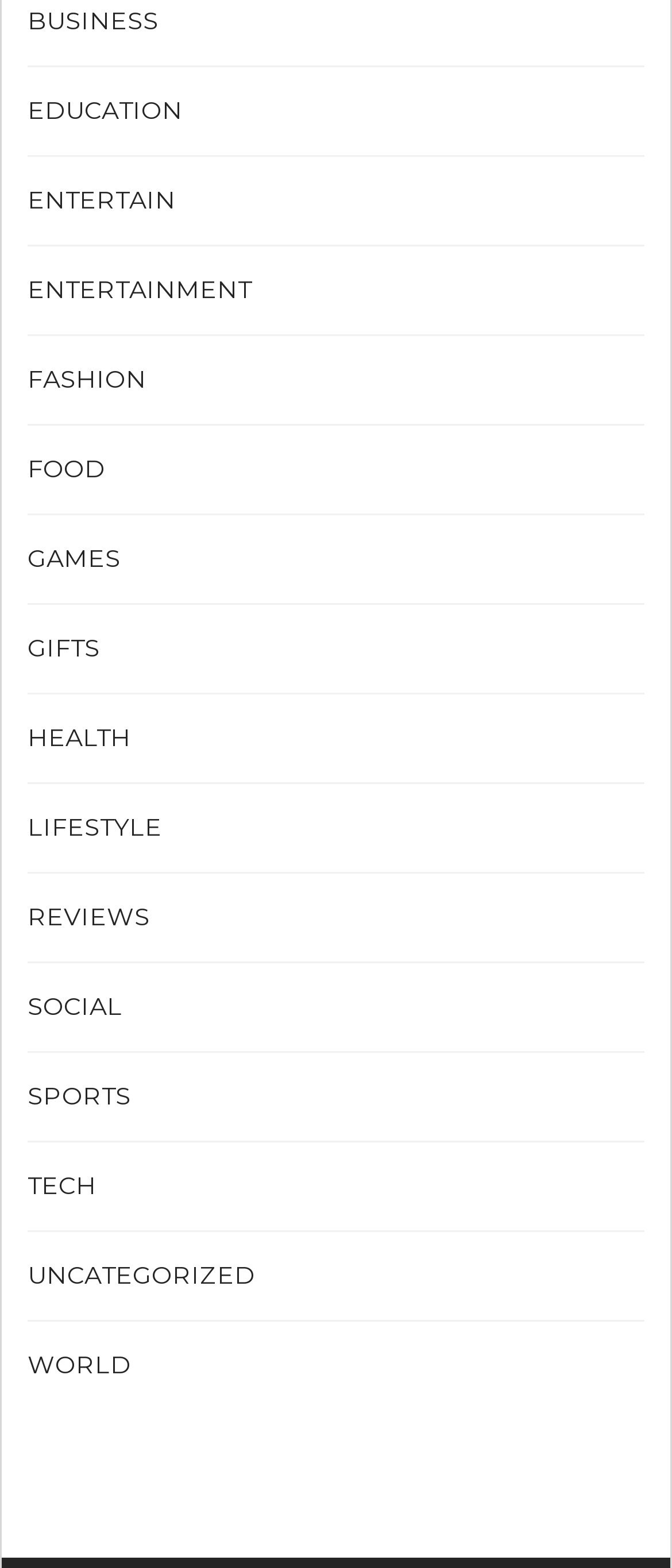Are there any categories related to technology on this webpage?
Using the image as a reference, give an elaborate response to the question.

I scanned the list of categories on the webpage and found that there is a category called TECH, which is related to technology.